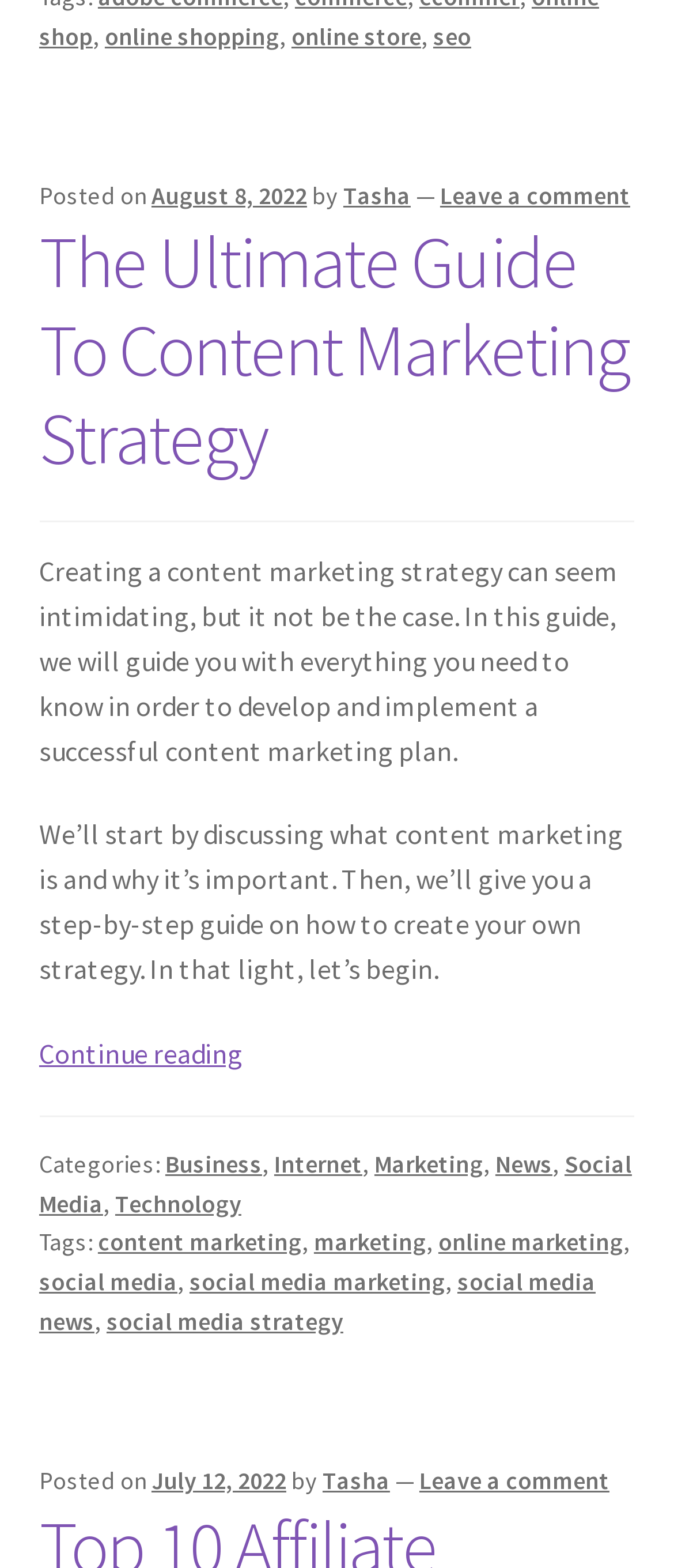Locate the bounding box coordinates of the area you need to click to fulfill this instruction: 'Read more about social media marketing'. The coordinates must be in the form of four float numbers ranging from 0 to 1: [left, top, right, bottom].

[0.281, 0.807, 0.661, 0.827]